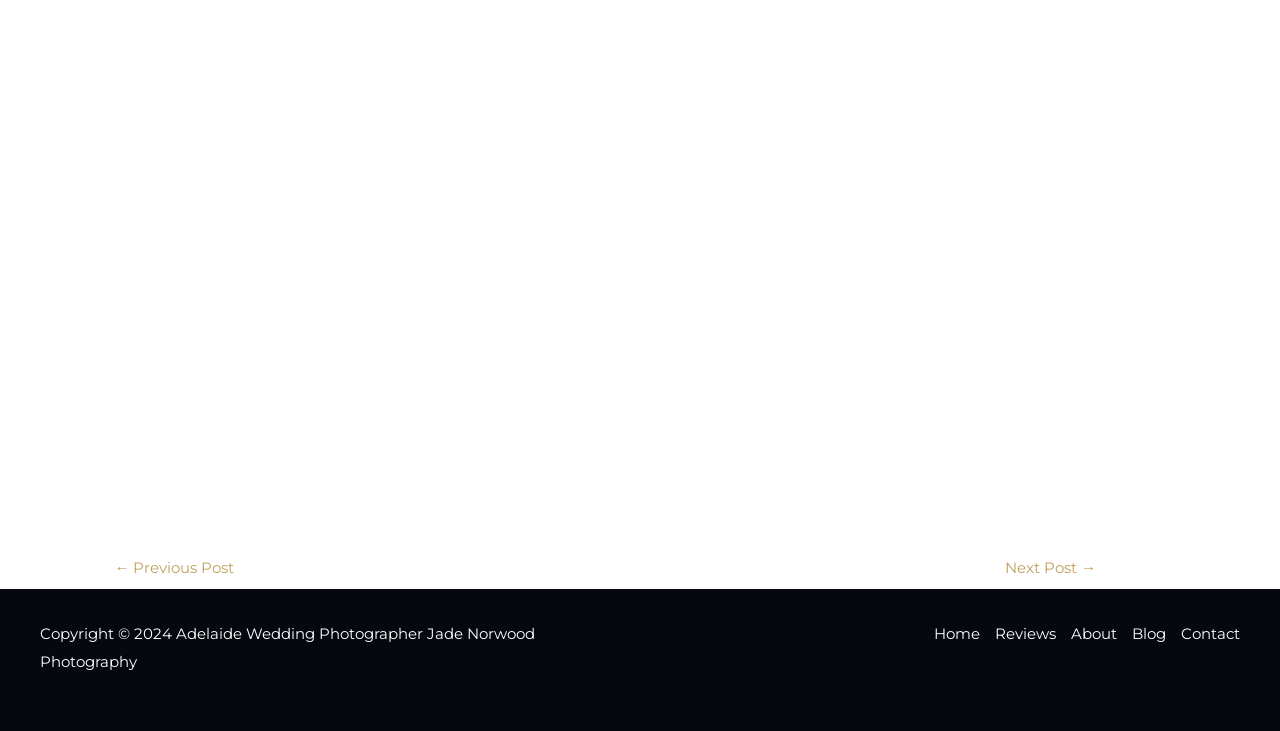Provide a short answer using a single word or phrase for the following question: 
How many navigation links are there?

6